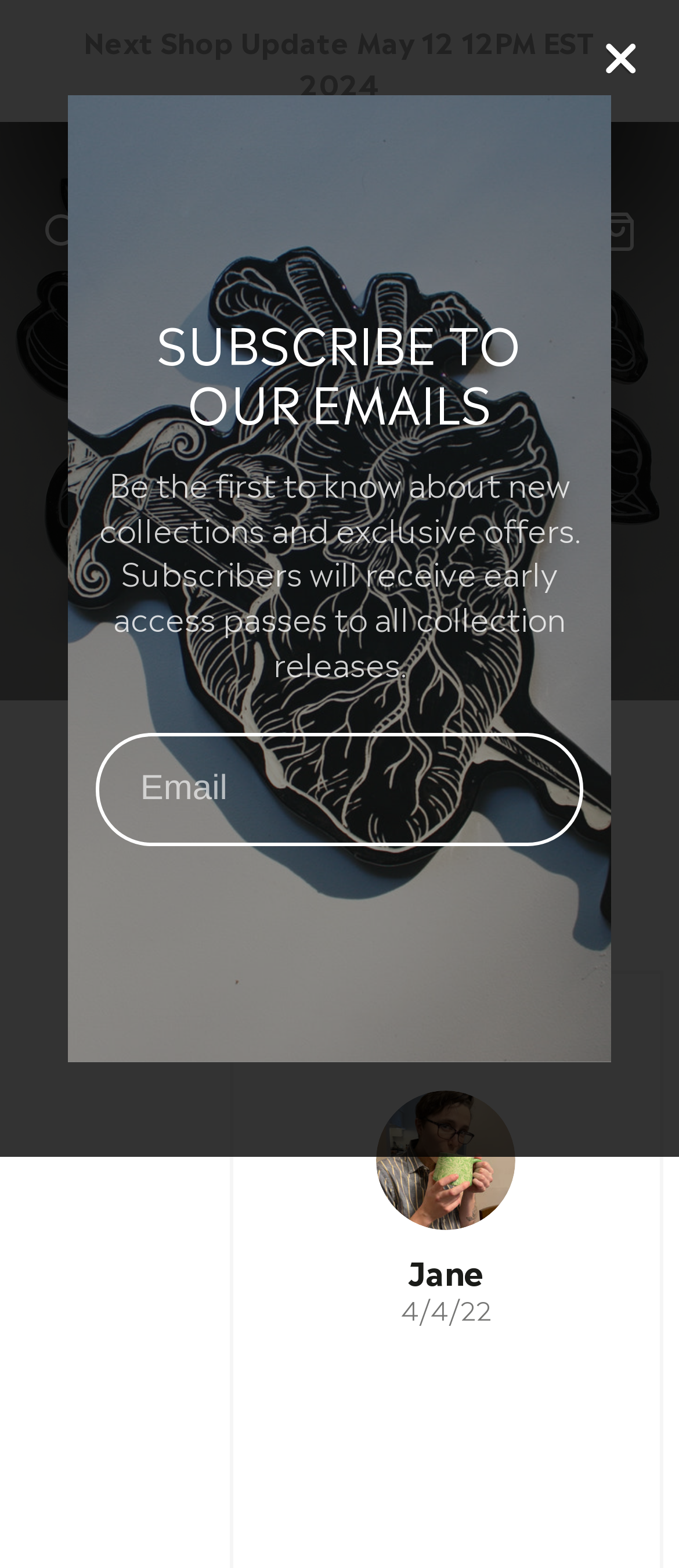Carefully examine the image and provide an in-depth answer to the question: What is the purpose of the textbox?

I found a textbox element with the label 'Email' and a required attribute set to True. This suggests that the textbox is used to enter an email address, likely for subscribing to the website's emails.